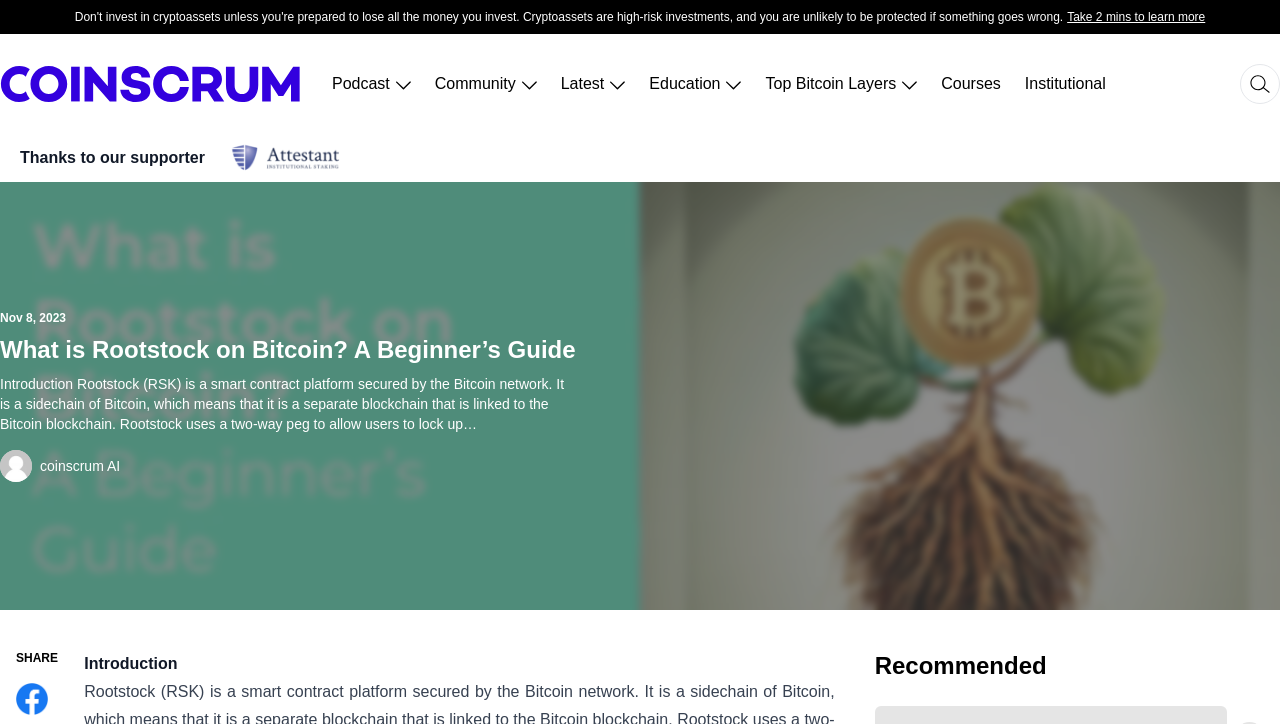Pinpoint the bounding box coordinates for the area that should be clicked to perform the following instruction: "Read the 'What is Rootstock on Bitcoin? A Beginner’s Guide' article".

[0.0, 0.461, 0.45, 0.506]